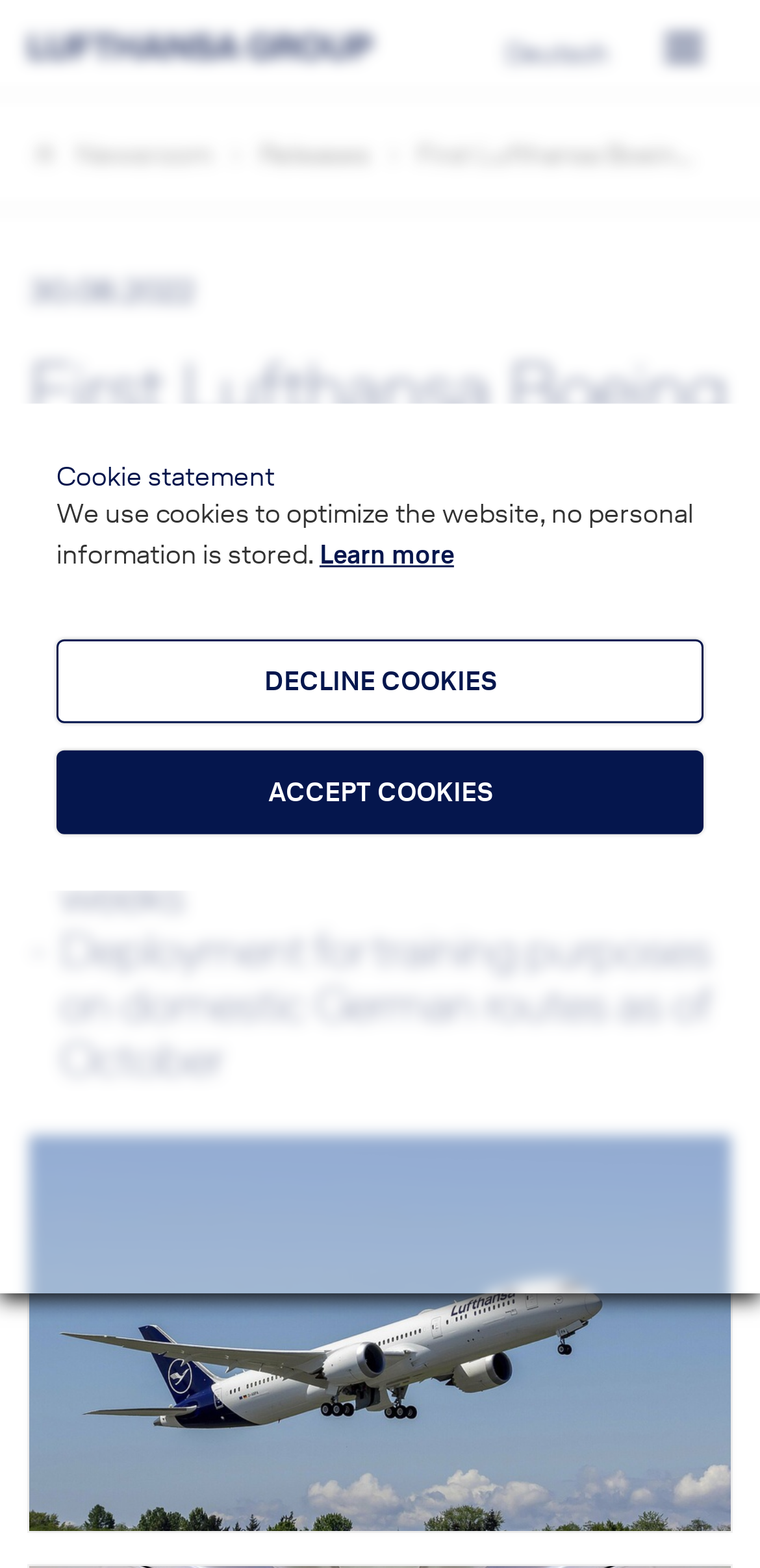Locate the bounding box of the UI element described in the following text: "ACCEPT COOKIES".

[0.074, 0.478, 0.926, 0.531]